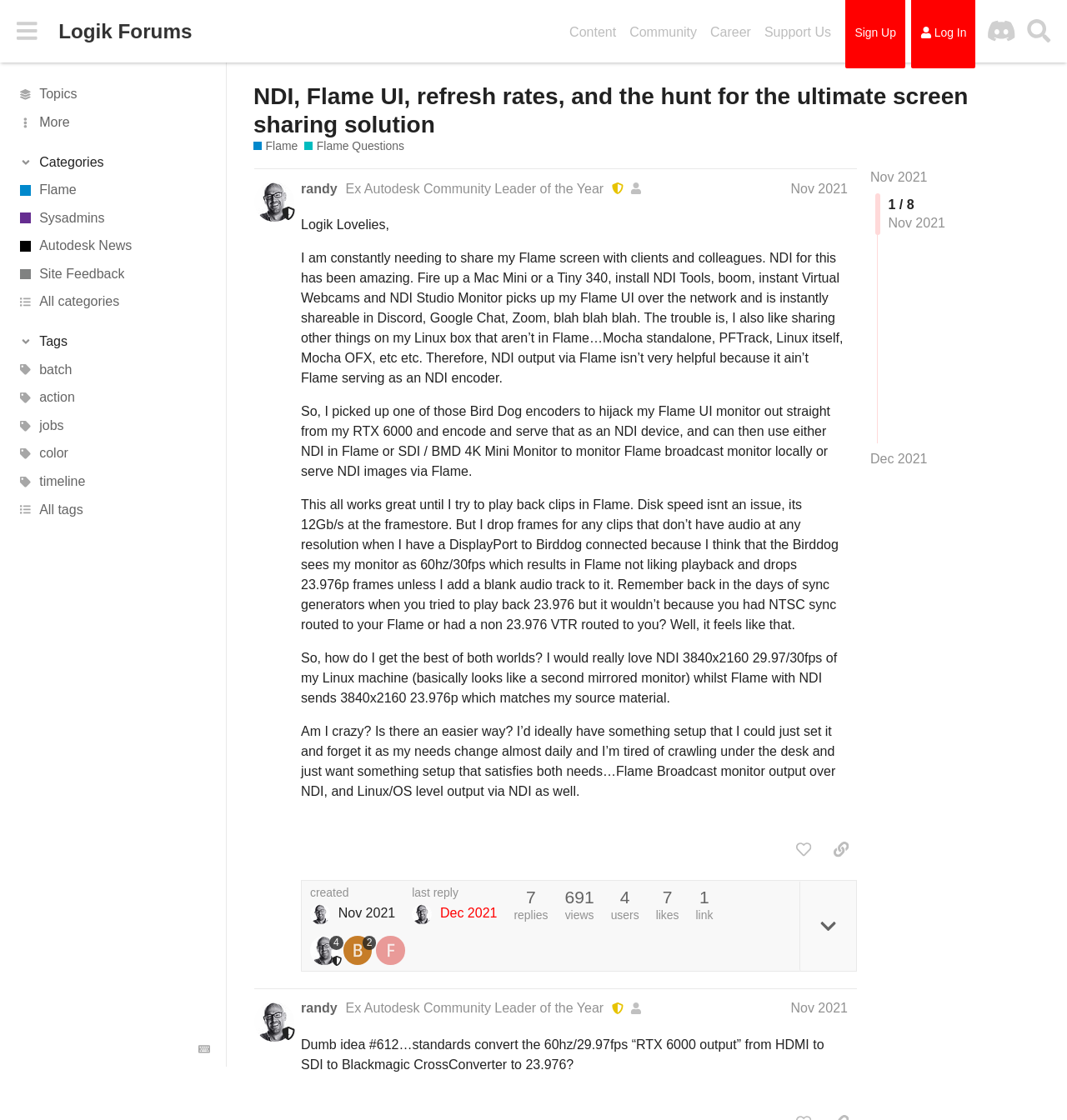Identify the bounding box coordinates of the part that should be clicked to carry out this instruction: "View the 'Flame' topic".

[0.0, 0.157, 0.212, 0.182]